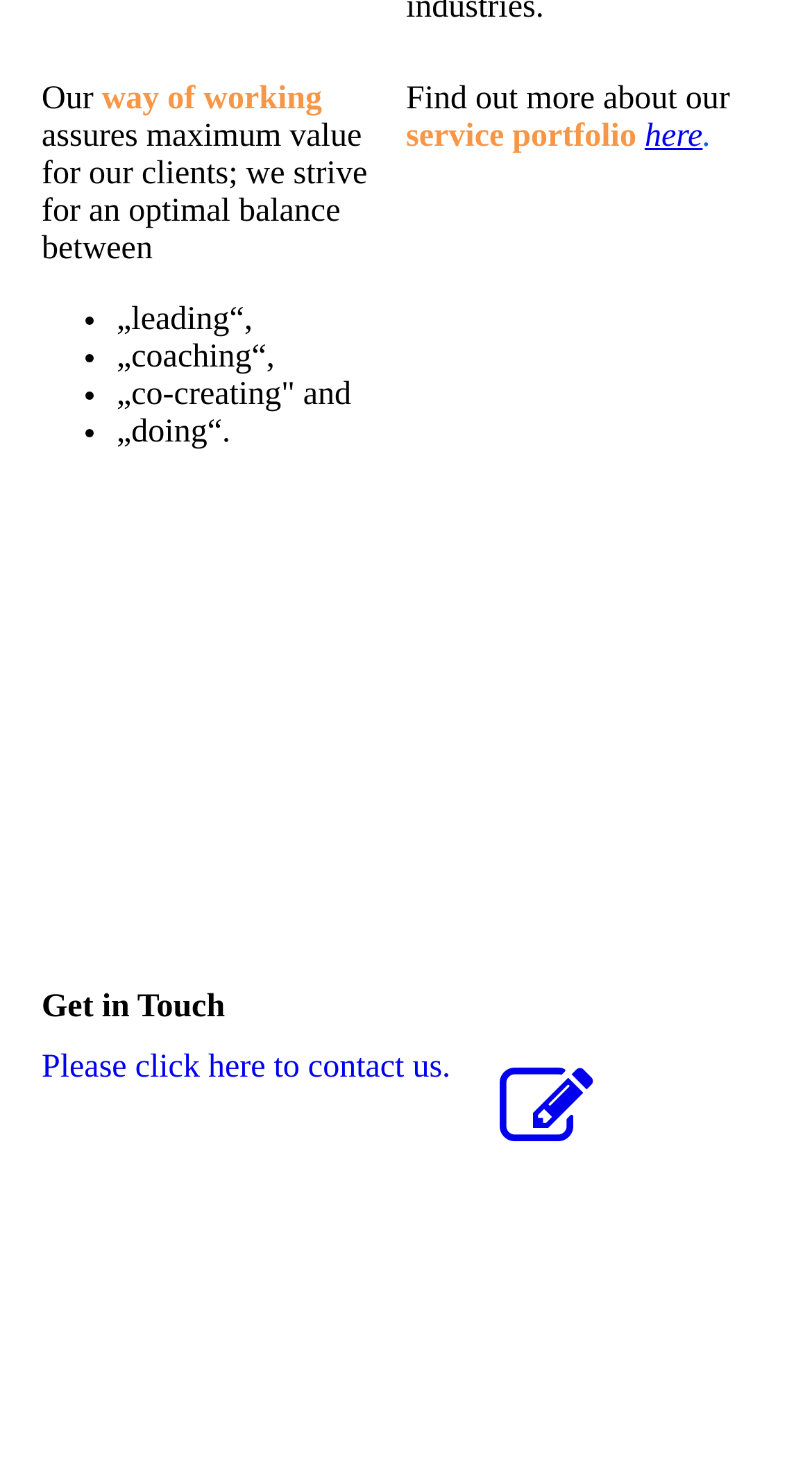Provide your answer in one word or a succinct phrase for the question: 
How many bullet points are there in the first row?

4